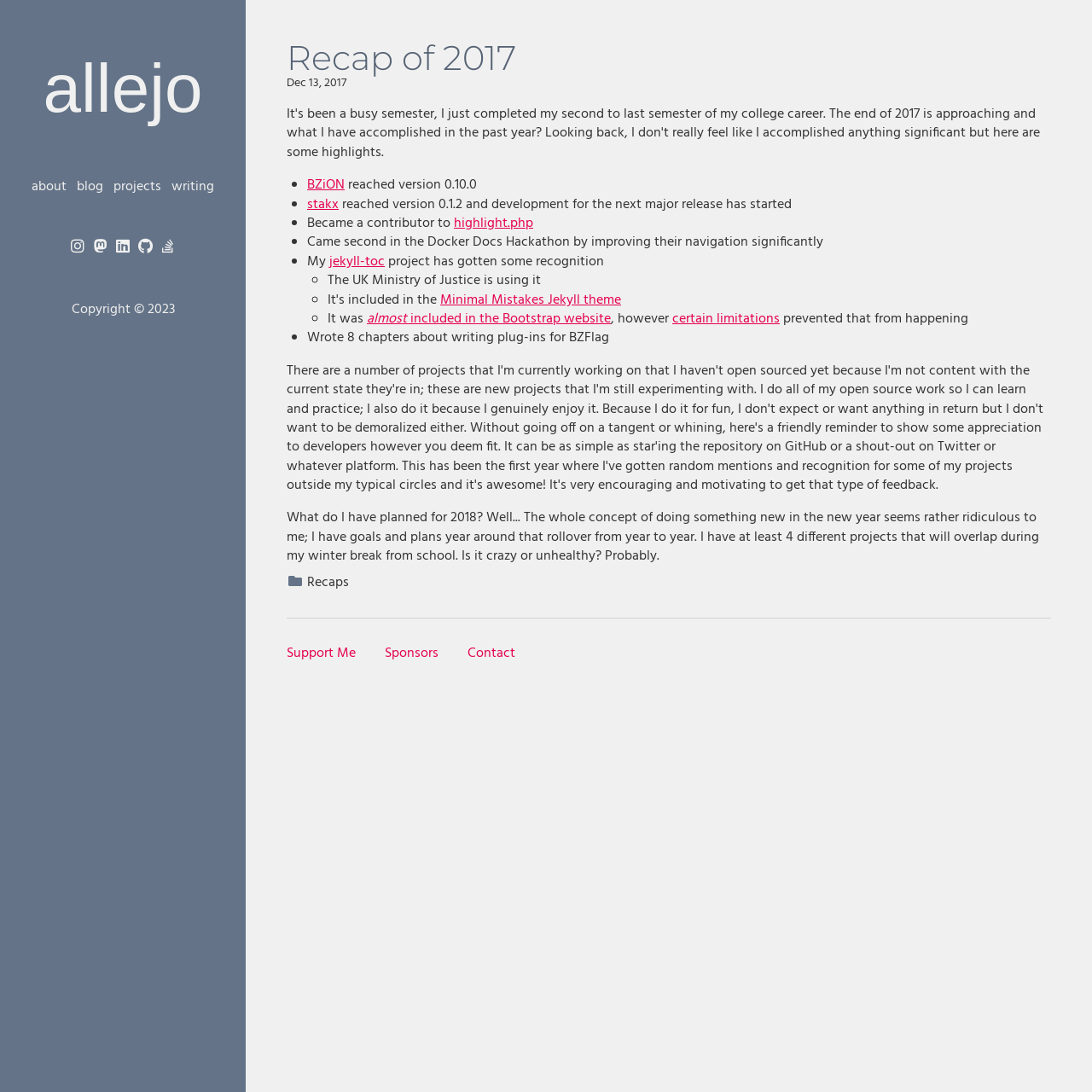Please locate the bounding box coordinates of the region I need to click to follow this instruction: "View the blog".

[0.07, 0.161, 0.095, 0.181]